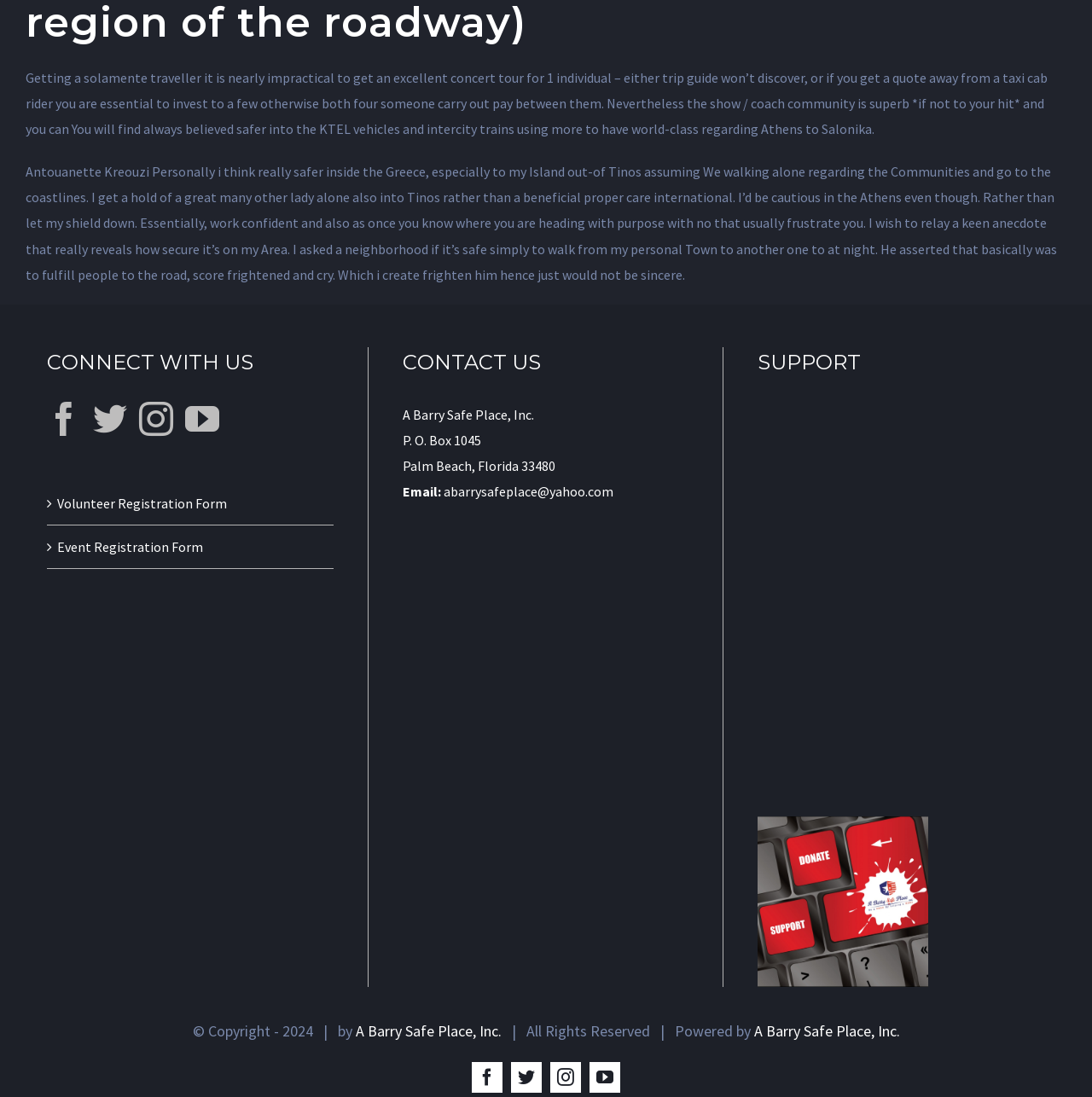Using the description "A Barry Safe Place, Inc.", locate and provide the bounding box of the UI element.

[0.325, 0.93, 0.459, 0.948]